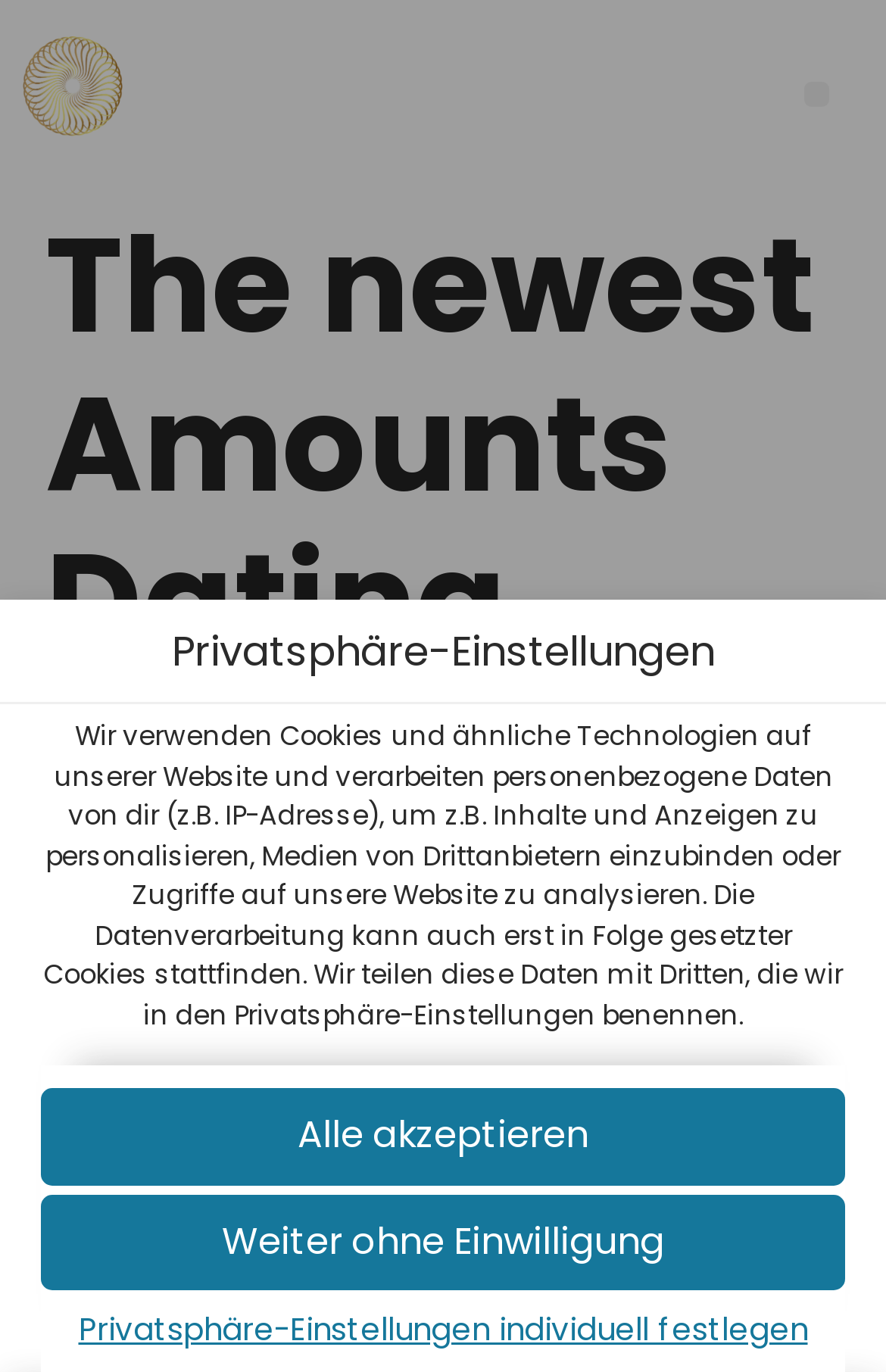What is the purpose of the website?
Identify the answer in the screenshot and reply with a single word or phrase.

Dating Application